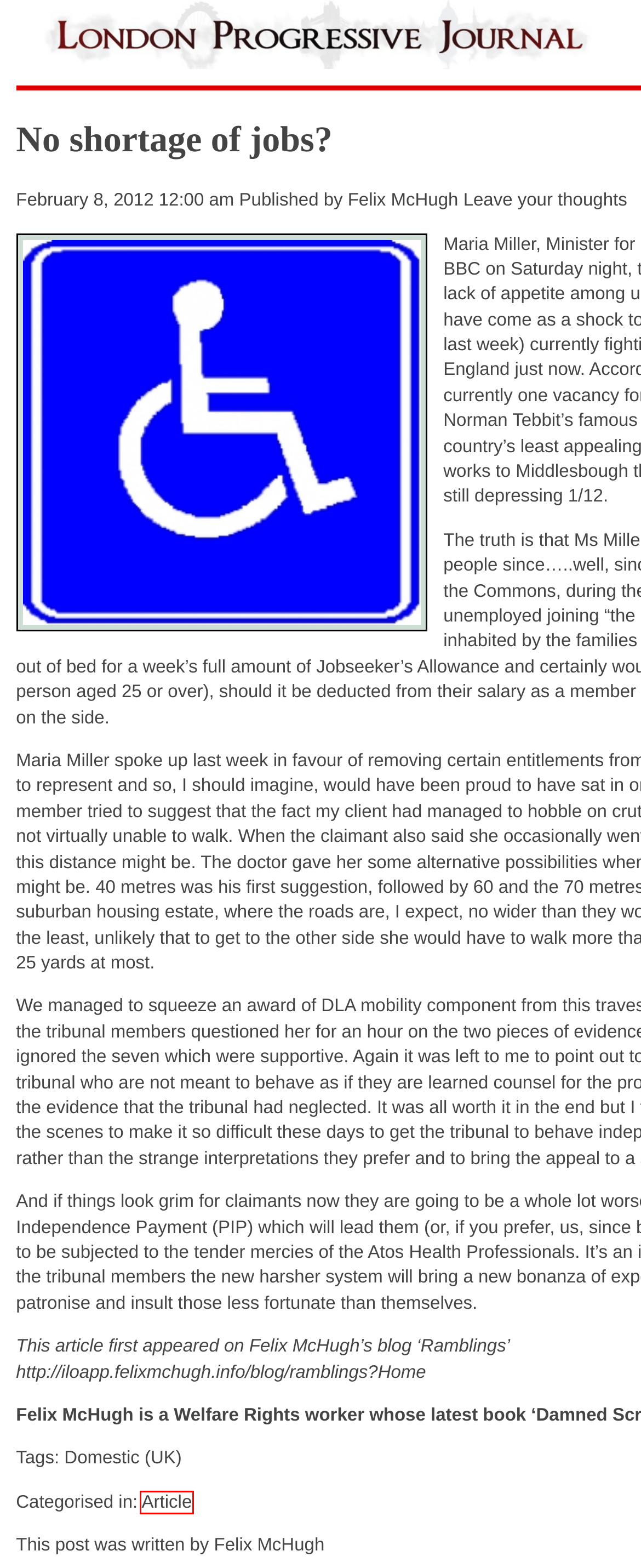Analyze the given webpage screenshot and identify the UI element within the red bounding box. Select the webpage description that best matches what you expect the new webpage to look like after clicking the element. Here are the candidates:
A. North America : London Progressive Journal
B. 2013  February : London Progressive Journal
C. London Progressive Journal
D. Asia : London Progressive Journal
E. Article : London Progressive Journal
F. 2009  April : London Progressive Journal
G. 2020  October : London Progressive Journal
H. Felix McHugh : London Progressive Journal

E